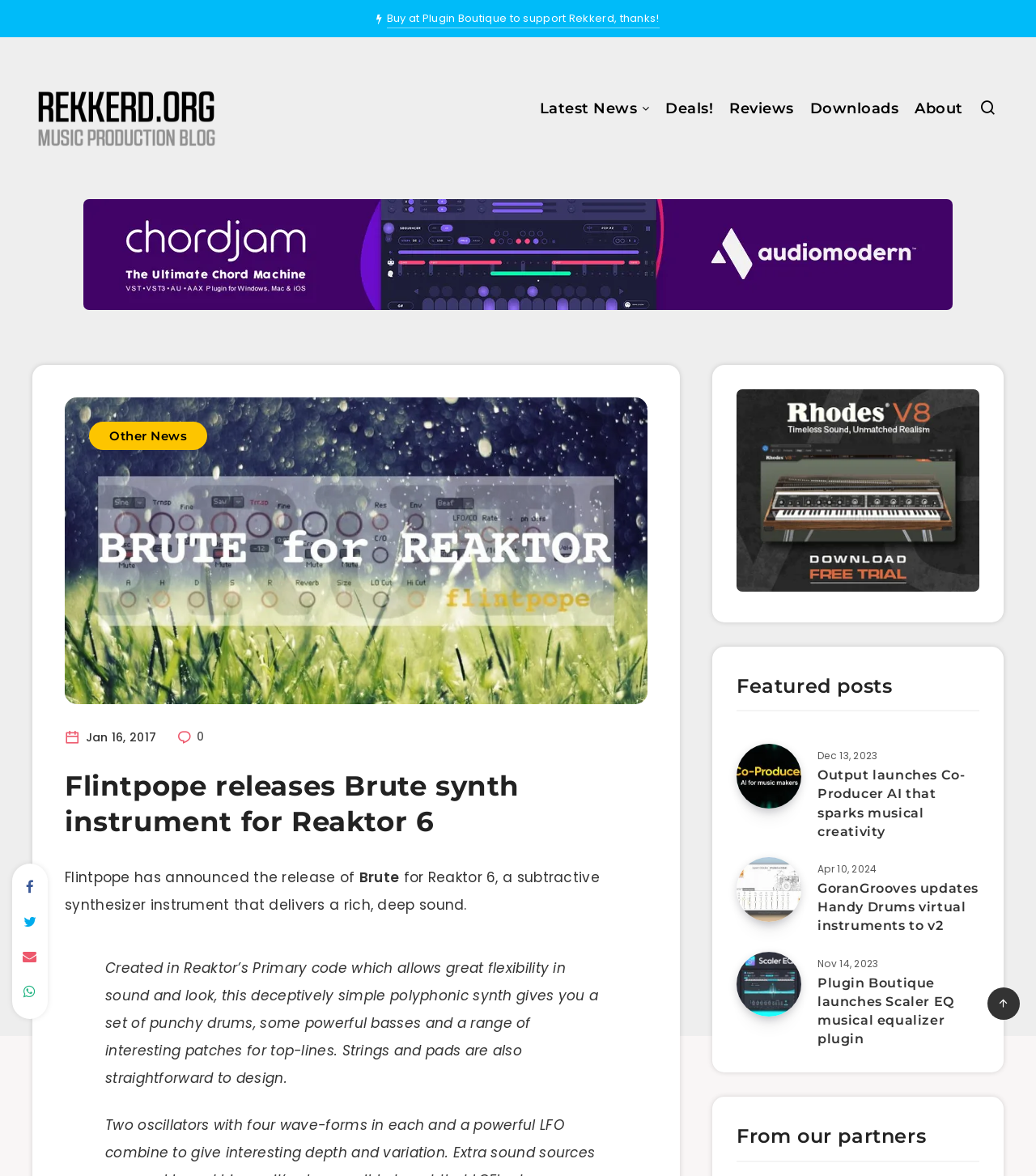How many social media links are displayed at the bottom of the webpage?
Using the picture, provide a one-word or short phrase answer.

4